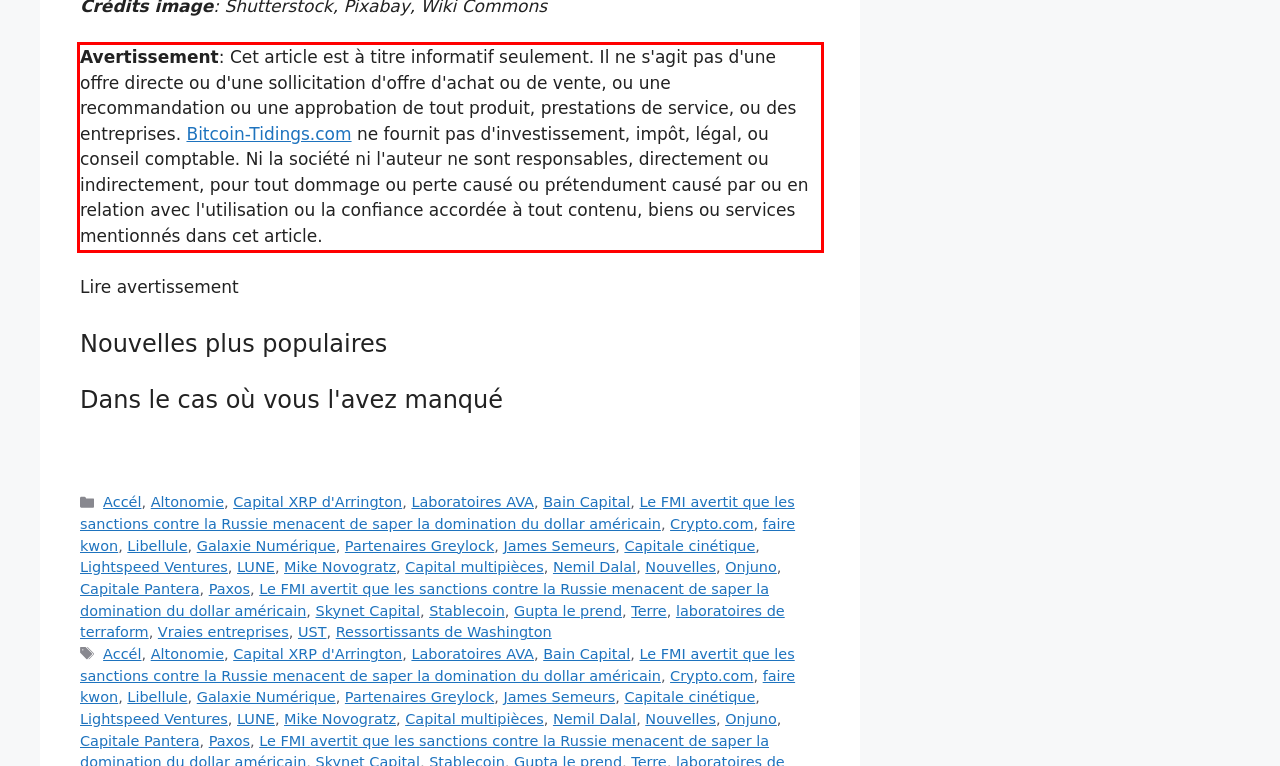Examine the webpage screenshot and use OCR to obtain the text inside the red bounding box.

Avertissement: Cet article est à titre informatif seulement. Il ne s'agit pas d'une offre directe ou d'une sollicitation d'offre d'achat ou de vente, ou une recommandation ou une approbation de tout produit, prestations de service, ou des entreprises. Bitcoin-Tidings.com ne fournit pas d'investissement, impôt, légal, ou conseil comptable. Ni la société ni l'auteur ne sont responsables, directement ou indirectement, pour tout dommage ou perte causé ou prétendument causé par ou en relation avec l'utilisation ou la confiance accordée à tout contenu, biens ou services mentionnés dans cet article.